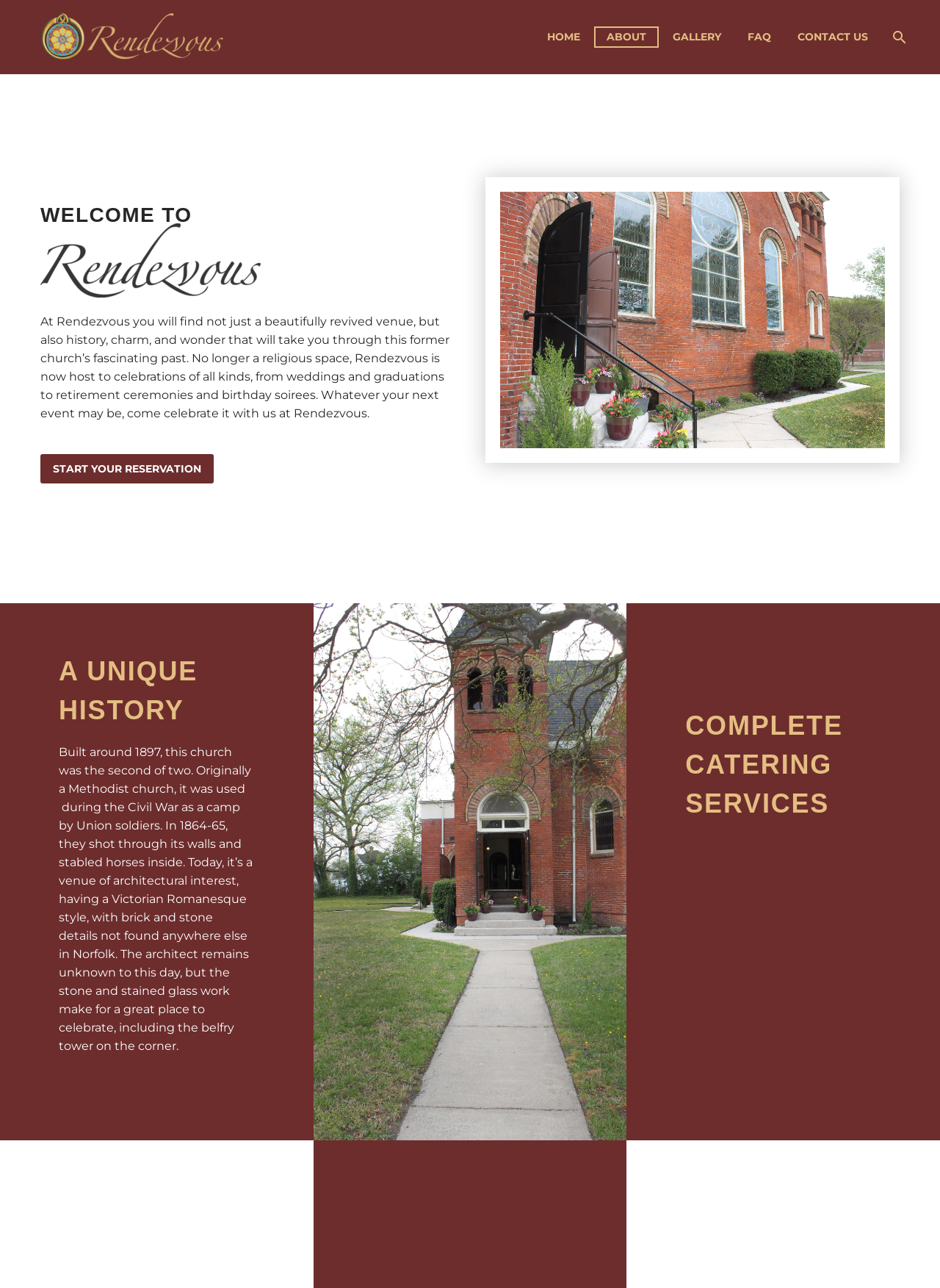Please respond to the question using a single word or phrase:
What is the name of the catering service available onsite?

Omar's Carriage House